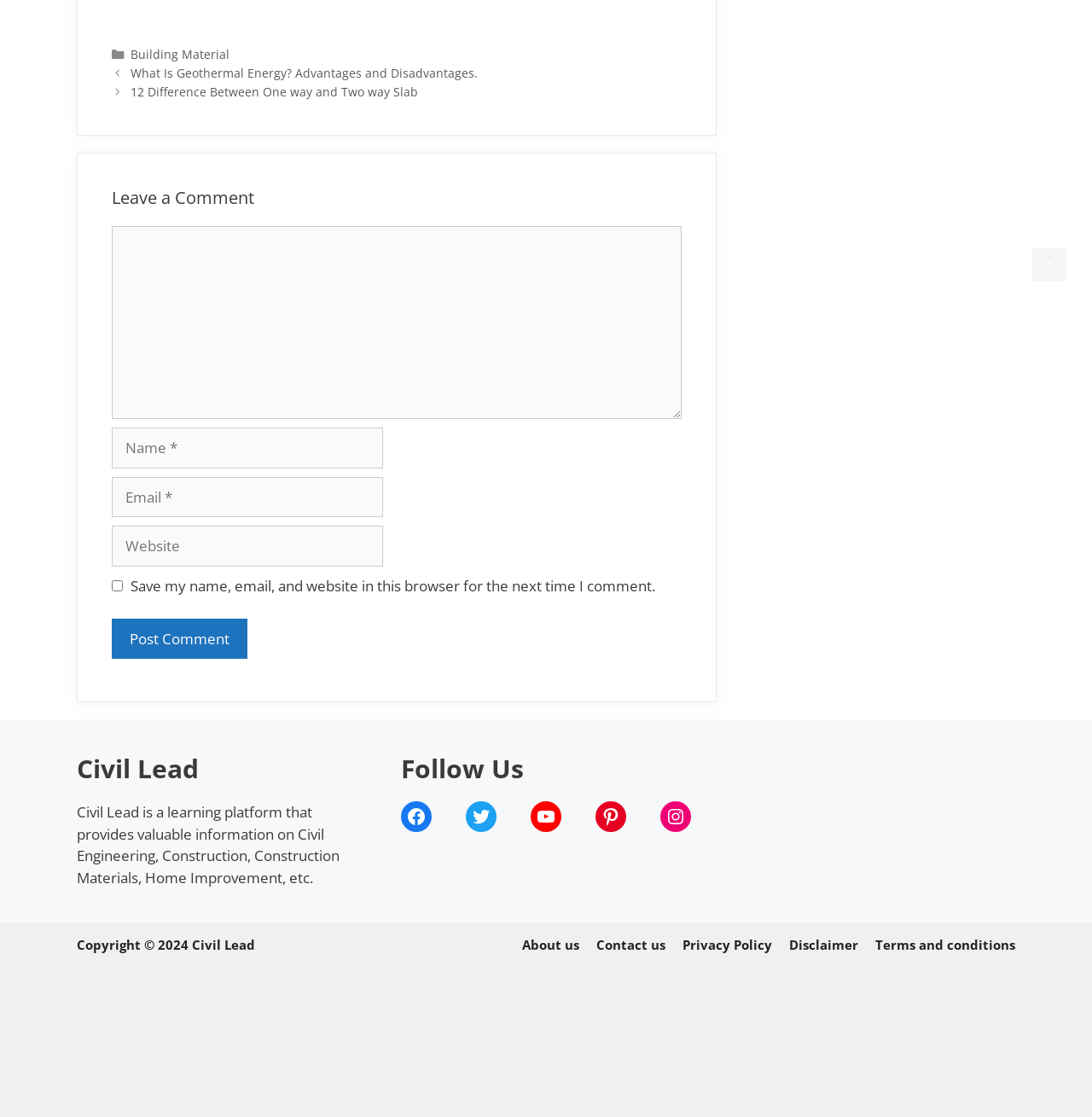Respond with a single word or short phrase to the following question: 
What is the copyright year mentioned on the webpage?

2024